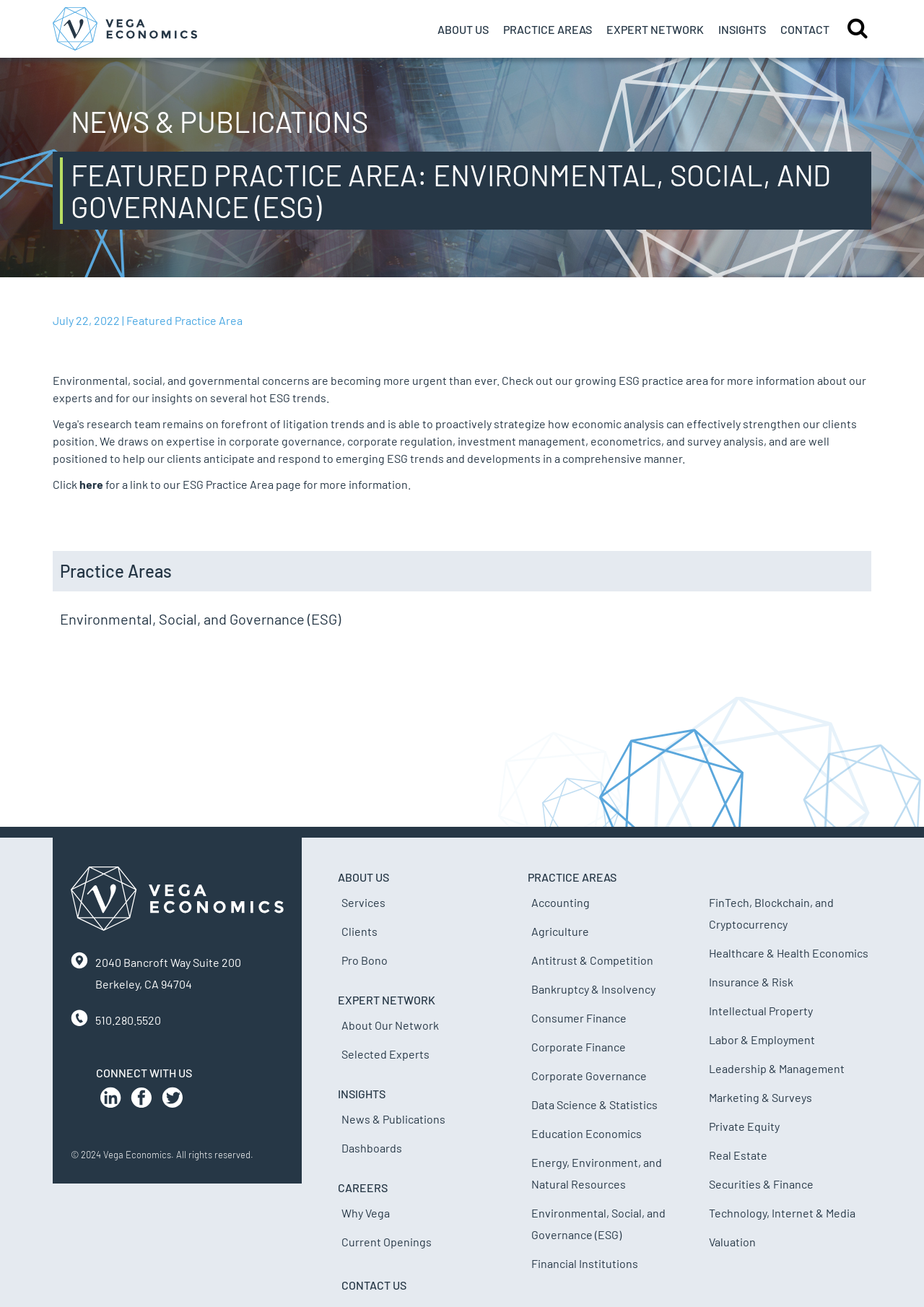Determine the heading of the webpage and extract its text content.

FEATURED PRACTICE AREA: ENVIRONMENTAL, SOCIAL, AND GOVERNANCE (ESG)